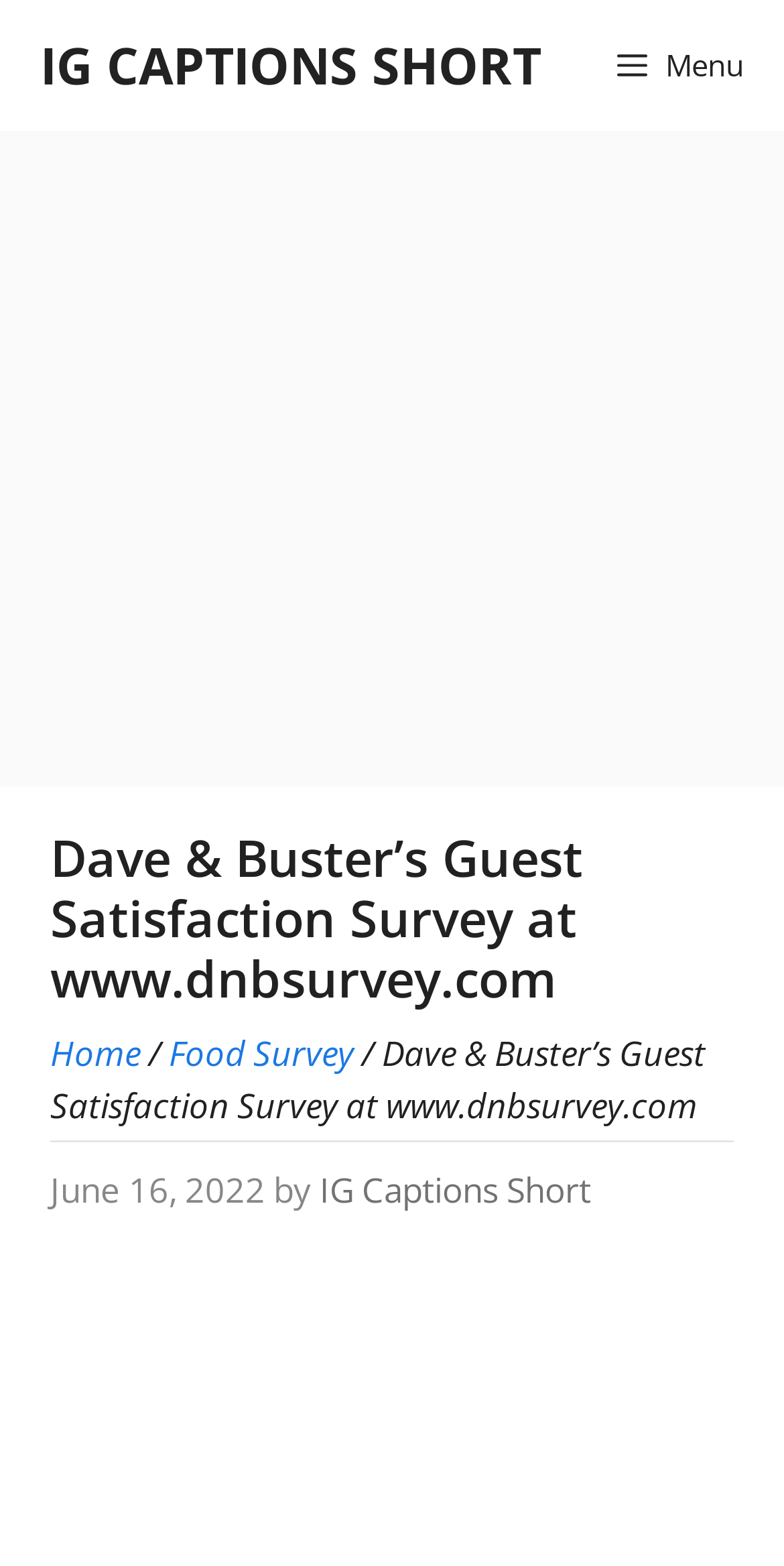Answer the following in one word or a short phrase: 
What is the purpose of the webpage?

Guest Satisfaction Survey